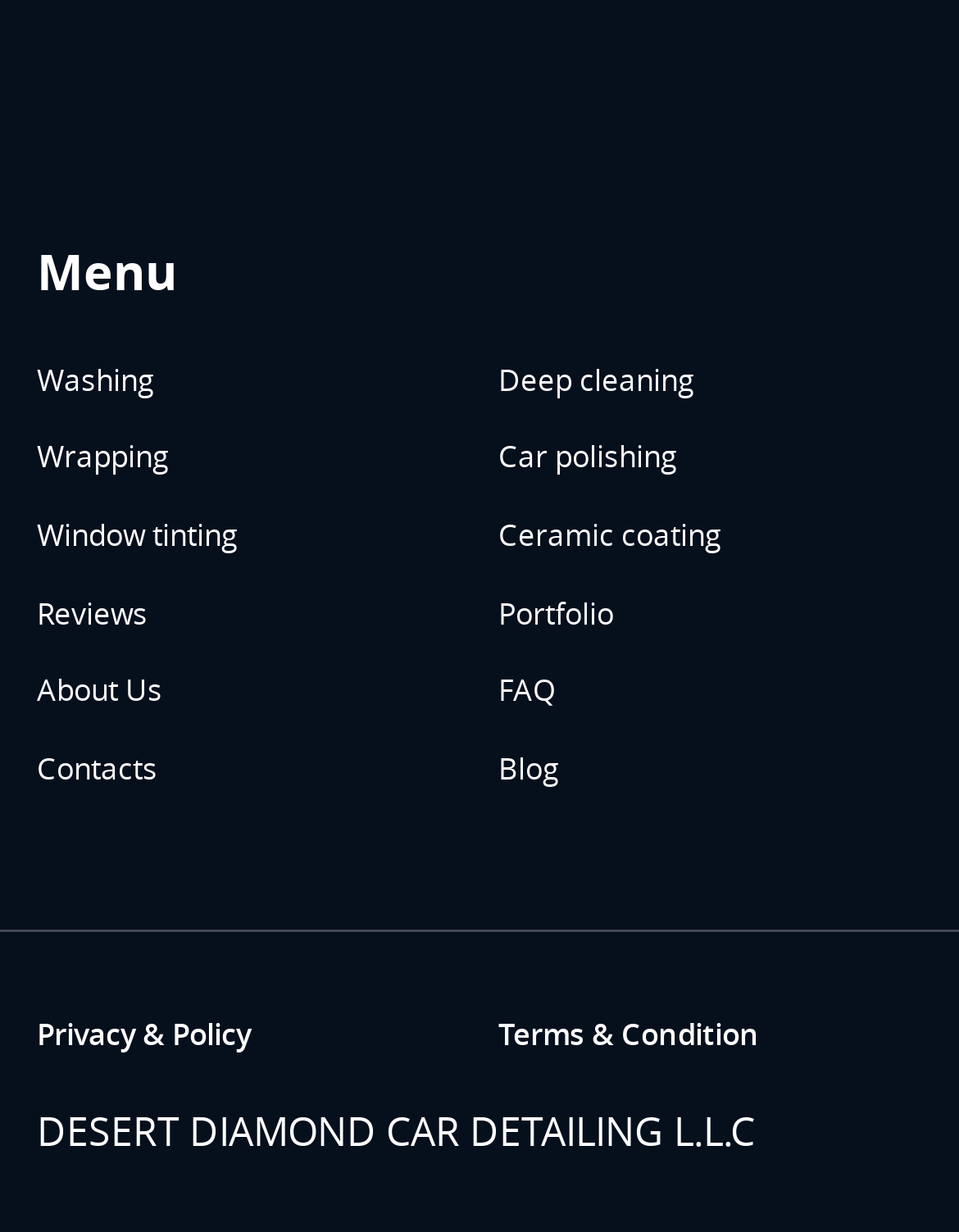What is the name of the company?
Refer to the image and give a detailed answer to the question.

The company name is mentioned at the bottom of the webpage as 'DESERT DIAMOND CAR DETAILING L.L.C'.